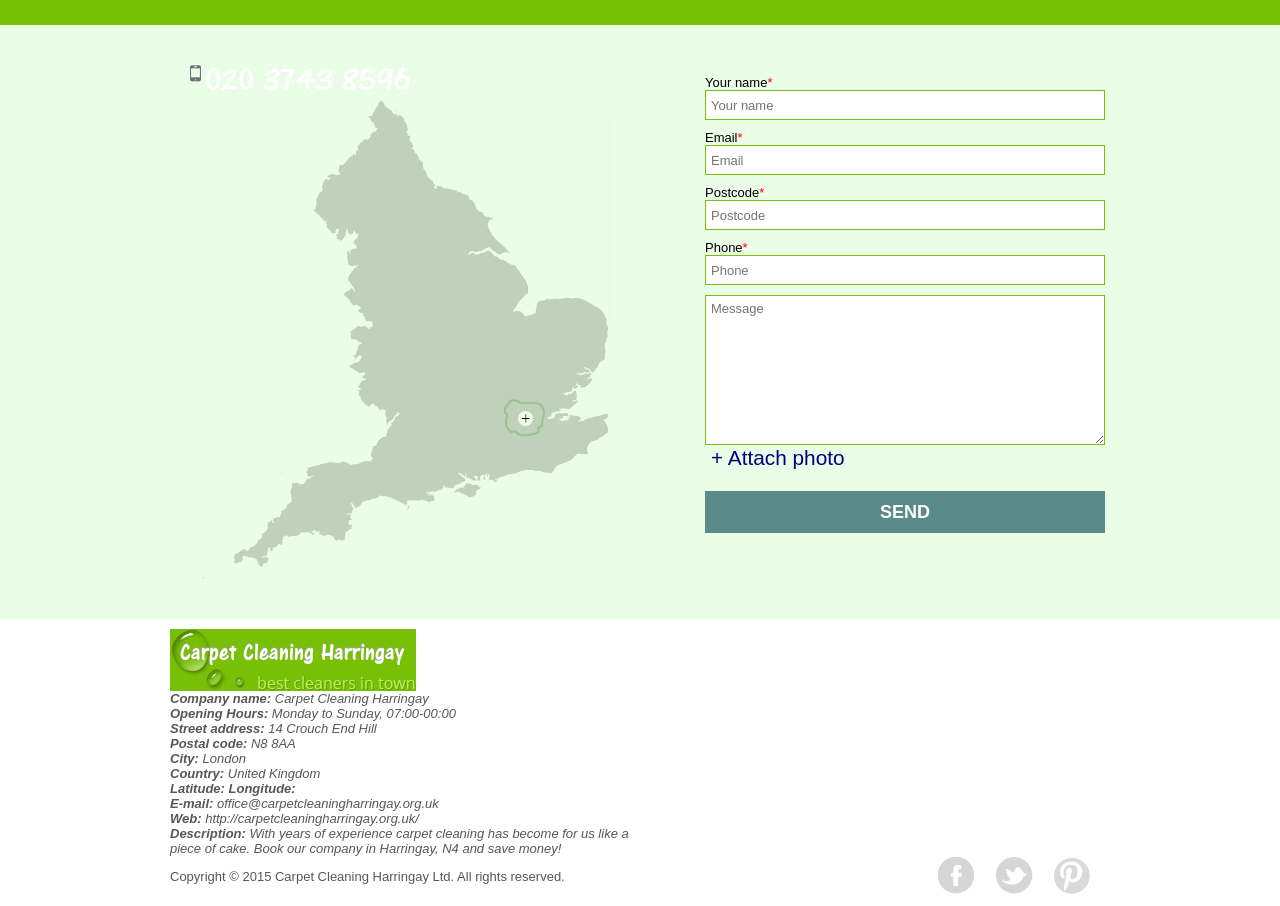Based on the element description "alt="Twitter"", predict the bounding box coordinates of the UI element.

[0.777, 0.956, 0.807, 0.973]